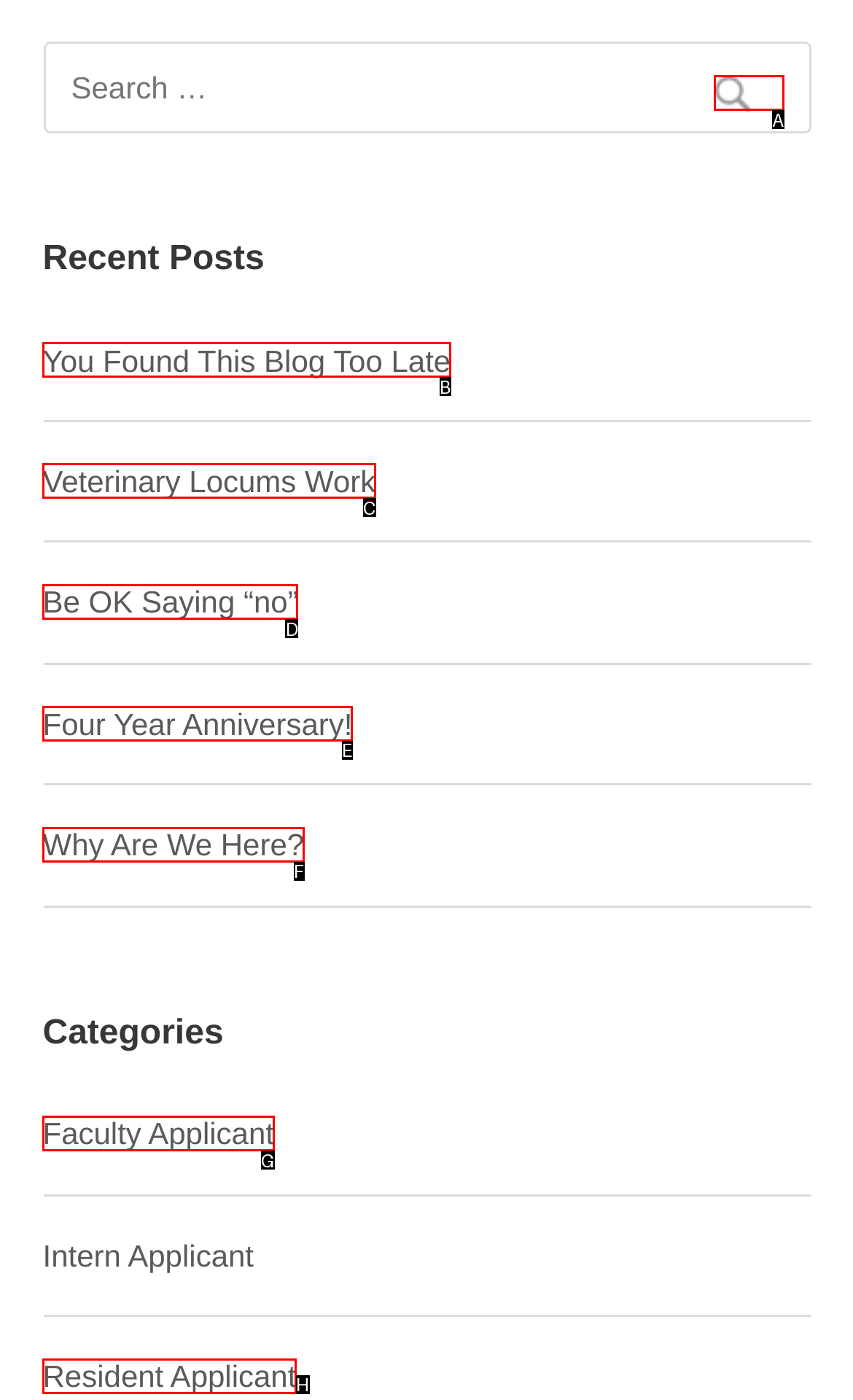Which UI element should be clicked to perform the following task: Click on the 'Search' button? Answer with the corresponding letter from the choices.

A